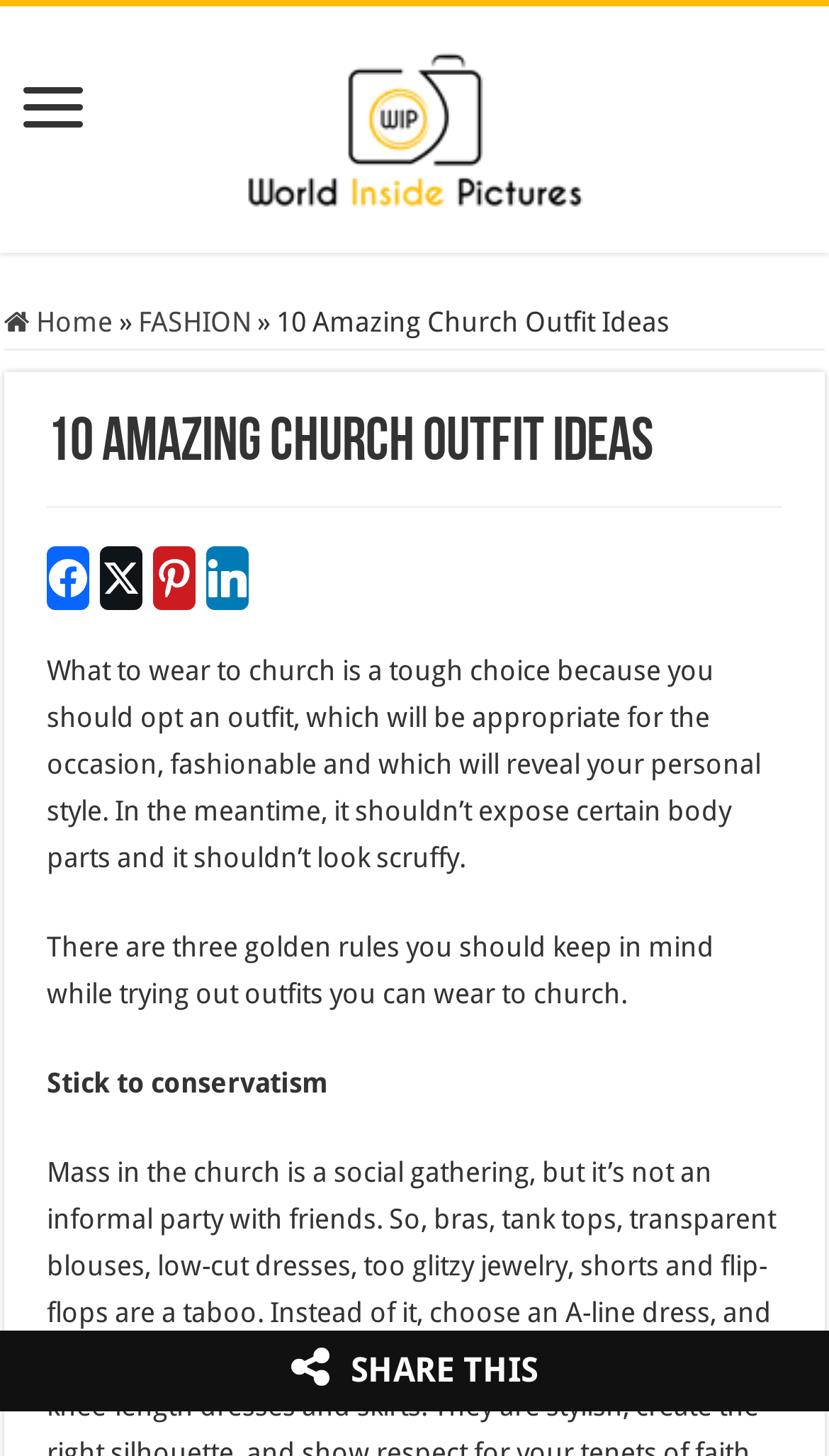Locate the bounding box coordinates of the clickable element to fulfill the following instruction: "Click on the 'Share on Facebook' link". Provide the coordinates as four float numbers between 0 and 1 in the format [left, top, right, bottom].

[0.056, 0.375, 0.108, 0.419]